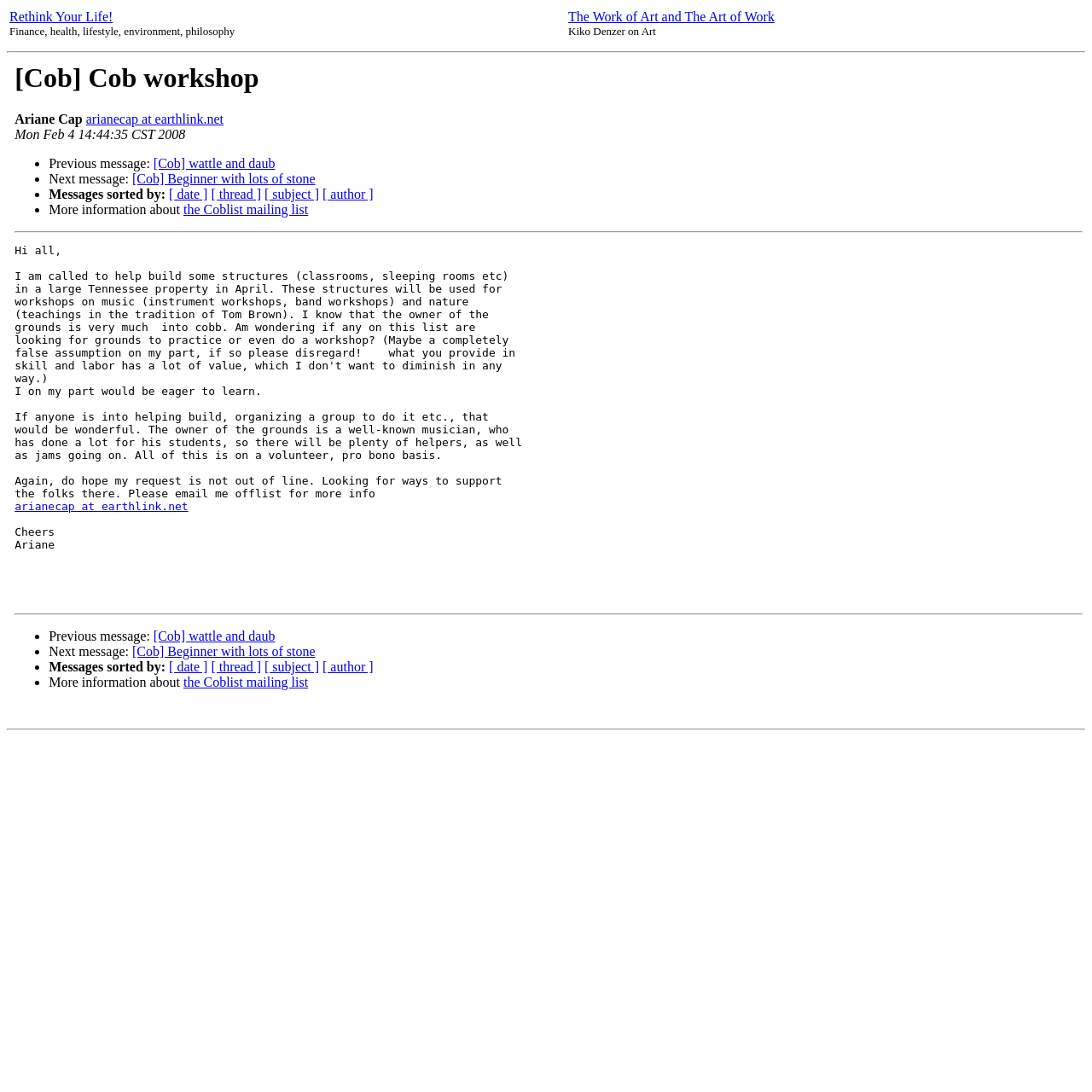Provide your answer in one word or a succinct phrase for the question: 
What is the purpose of the email?

Seeking help for building structures